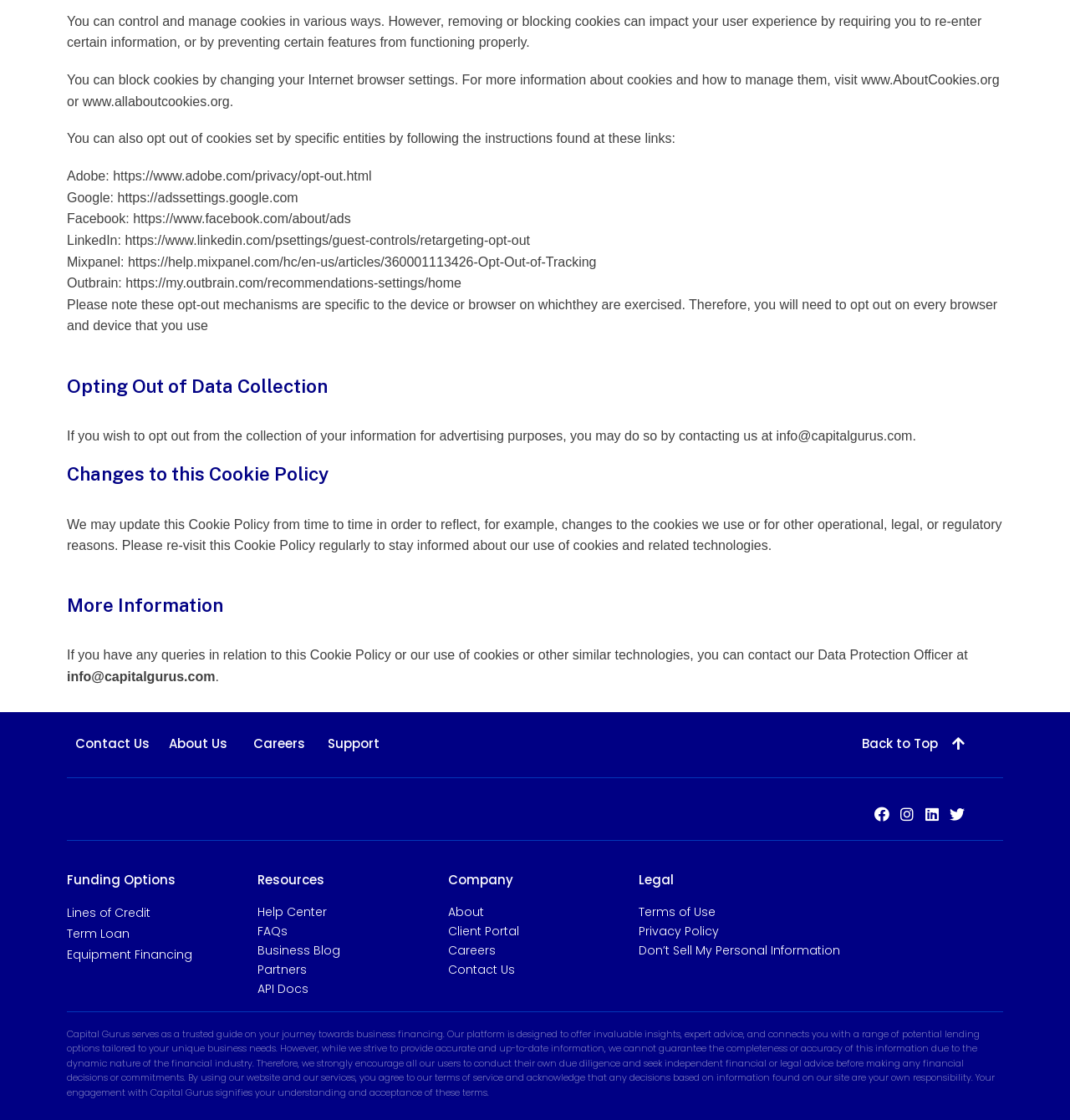Show the bounding box coordinates of the region that should be clicked to follow the instruction: "Click Contact Us."

[0.07, 0.656, 0.14, 0.671]